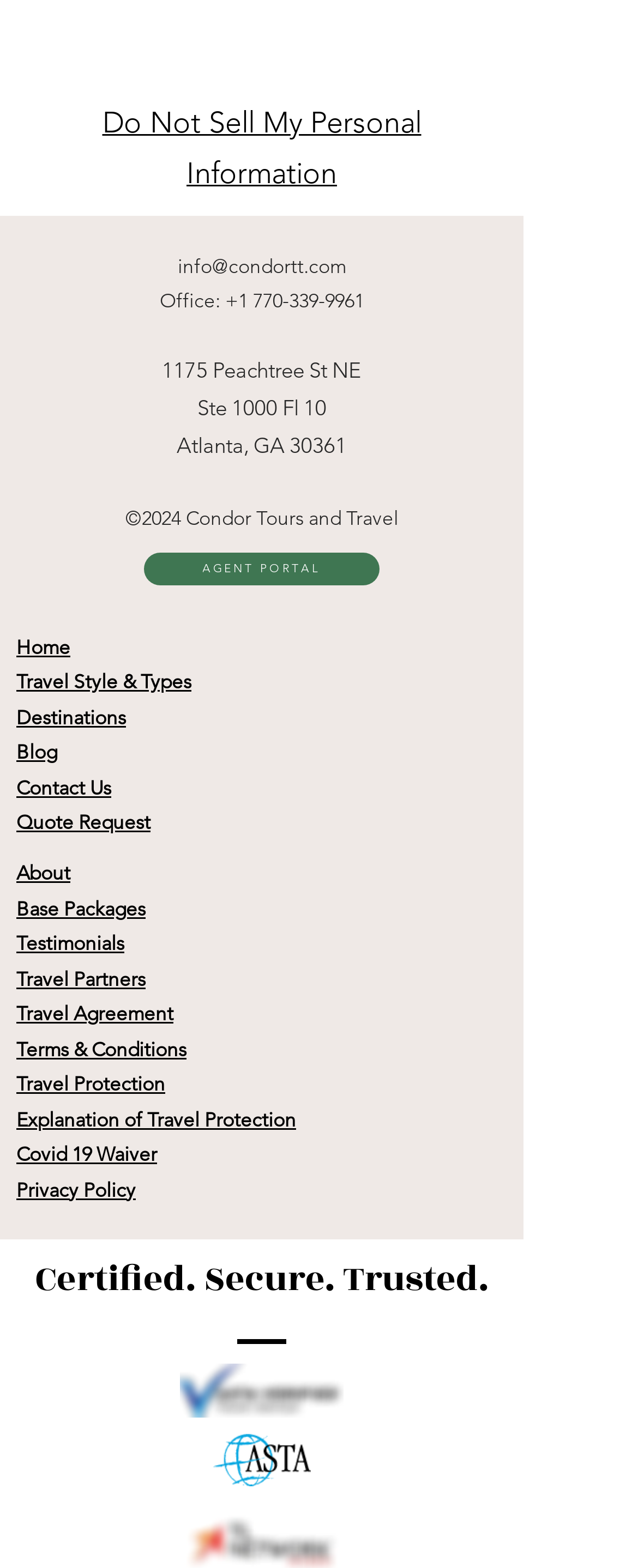Provide the bounding box coordinates, formatted as (top-left x, top-left y, bottom-right x, bottom-right y), with all values being floating point numbers between 0 and 1. Identify the bounding box of the UI element that matches the description: Travel Style & Types

[0.026, 0.427, 0.3, 0.442]